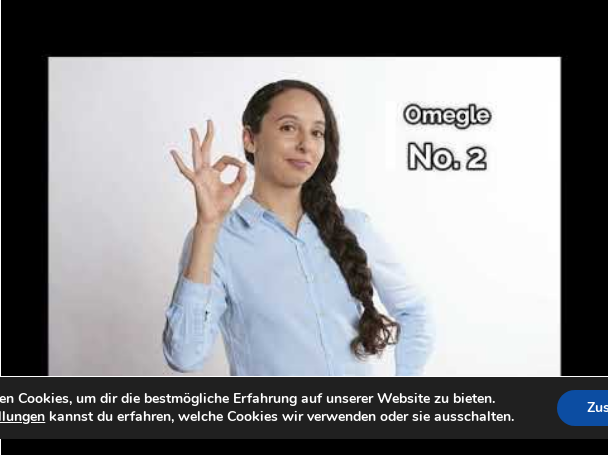What is the color of the woman's hair?
Provide a concise answer using a single word or phrase based on the image.

Dark